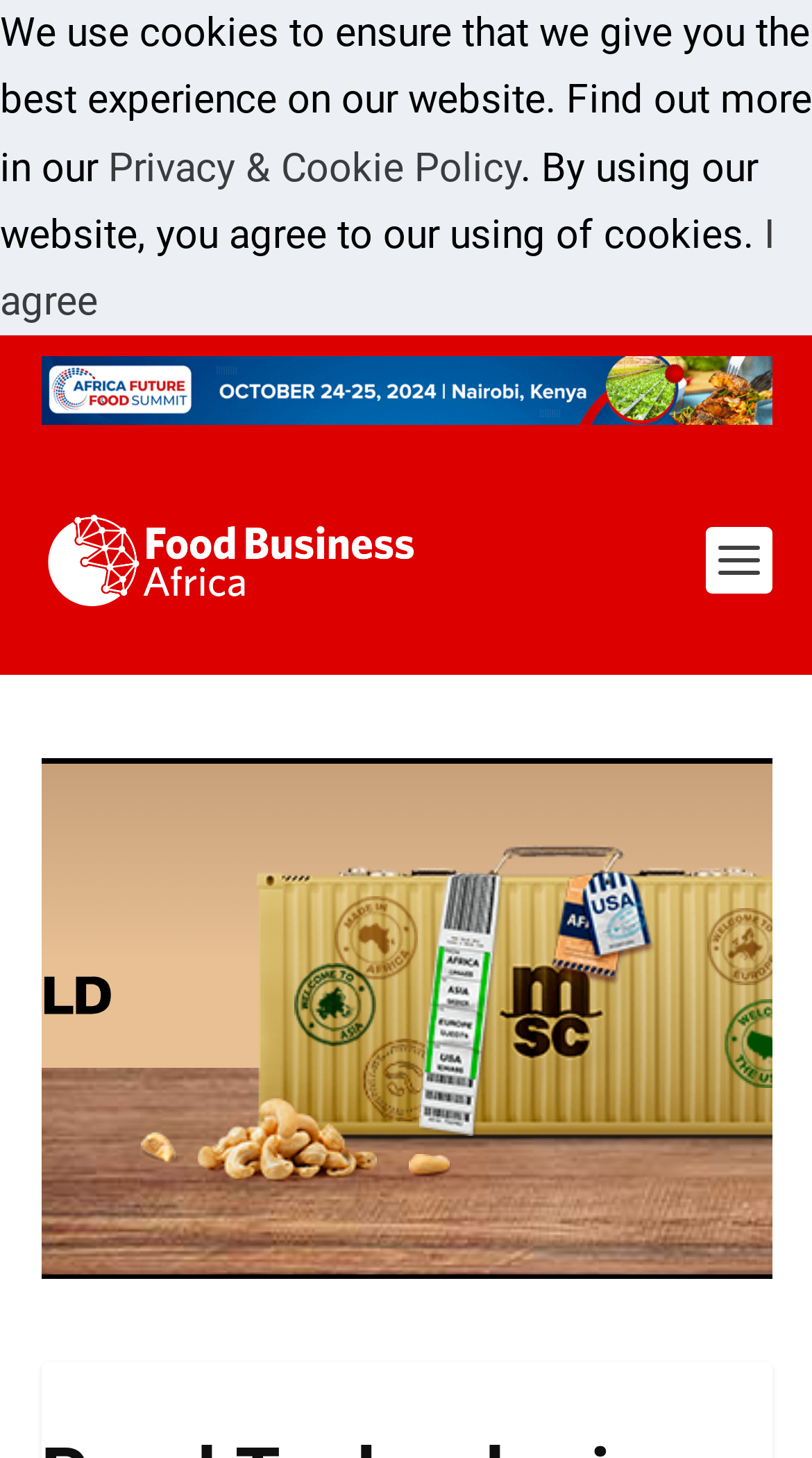Determine the bounding box for the UI element described here: "alt="Food Business Africa Magazine"".

[0.05, 0.349, 0.516, 0.42]